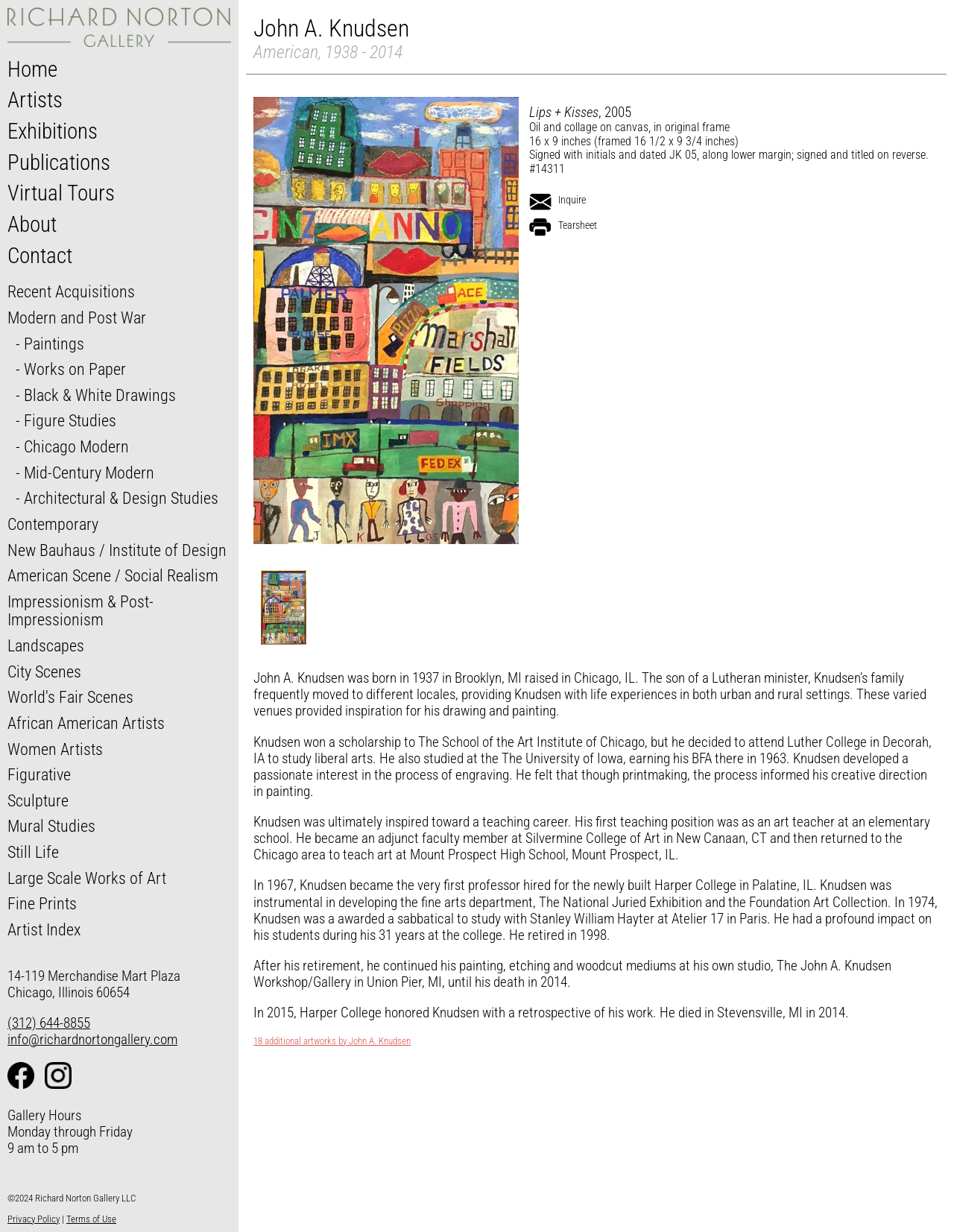Determine the bounding box coordinates of the region to click in order to accomplish the following instruction: "View the artist's biography". Provide the coordinates as four float numbers between 0 and 1, specifically [left, top, right, bottom].

[0.266, 0.543, 0.971, 0.584]